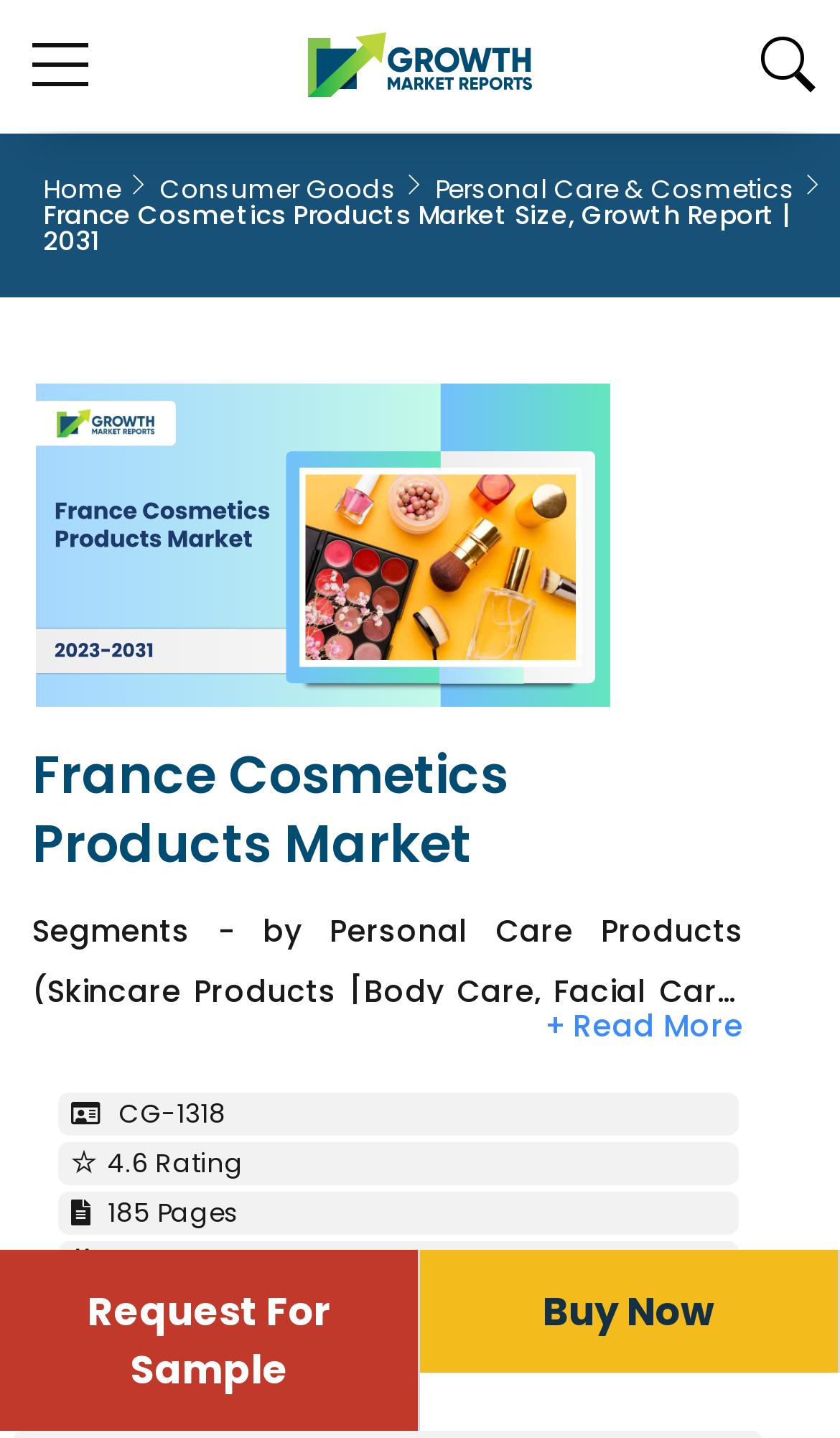How many reviews does the report have?
Please respond to the question with a detailed and well-explained answer.

I found the number of reviews by looking at the static text '76 Reviews' located at the bottom of the page, which indicates the number of reviews for the report.